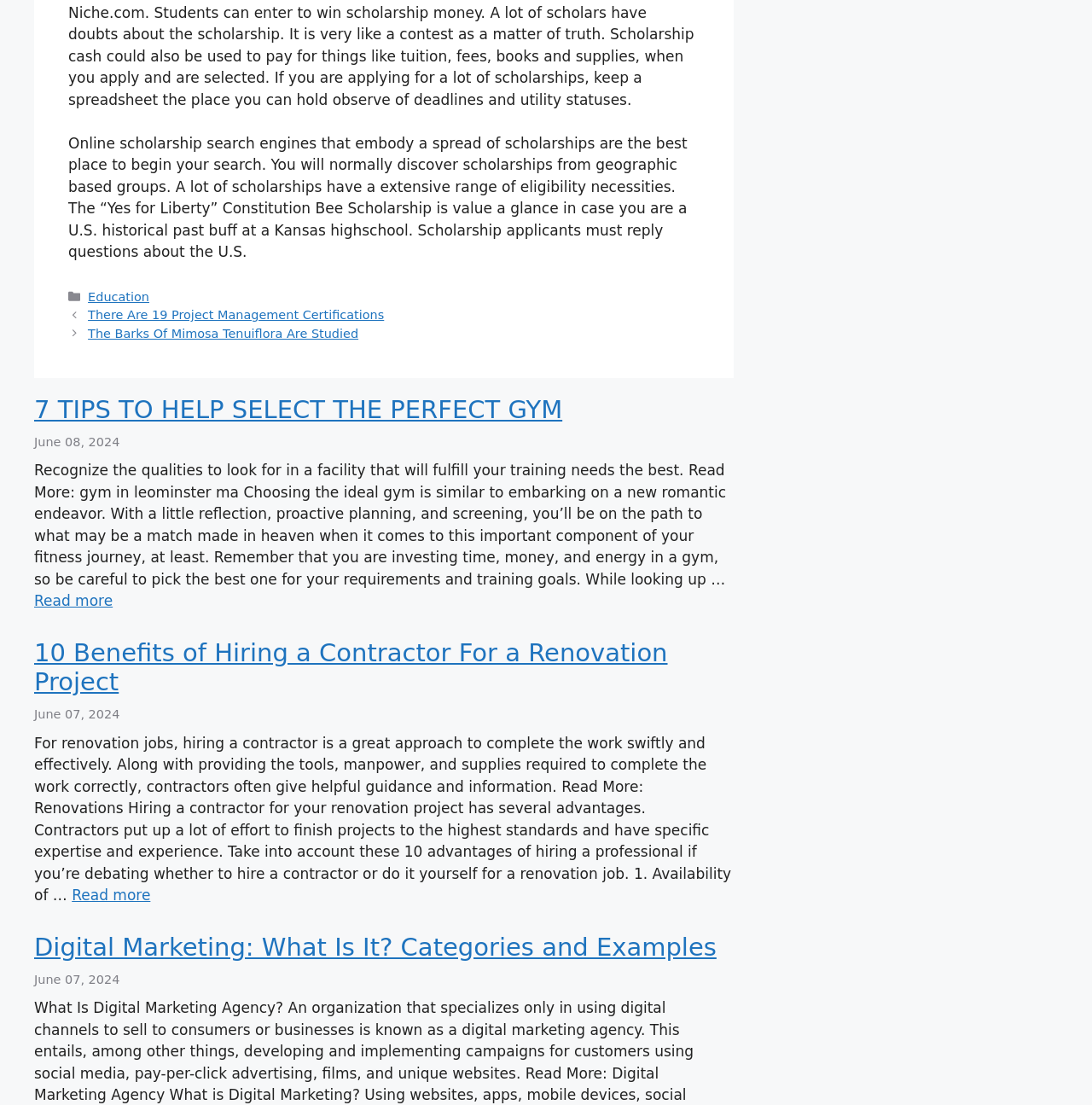Pinpoint the bounding box coordinates of the clickable element needed to complete the instruction: "Read more about '7 TIPS TO HELP SELECT THE PERFECT GYM'". The coordinates should be provided as four float numbers between 0 and 1: [left, top, right, bottom].

[0.031, 0.536, 0.103, 0.551]